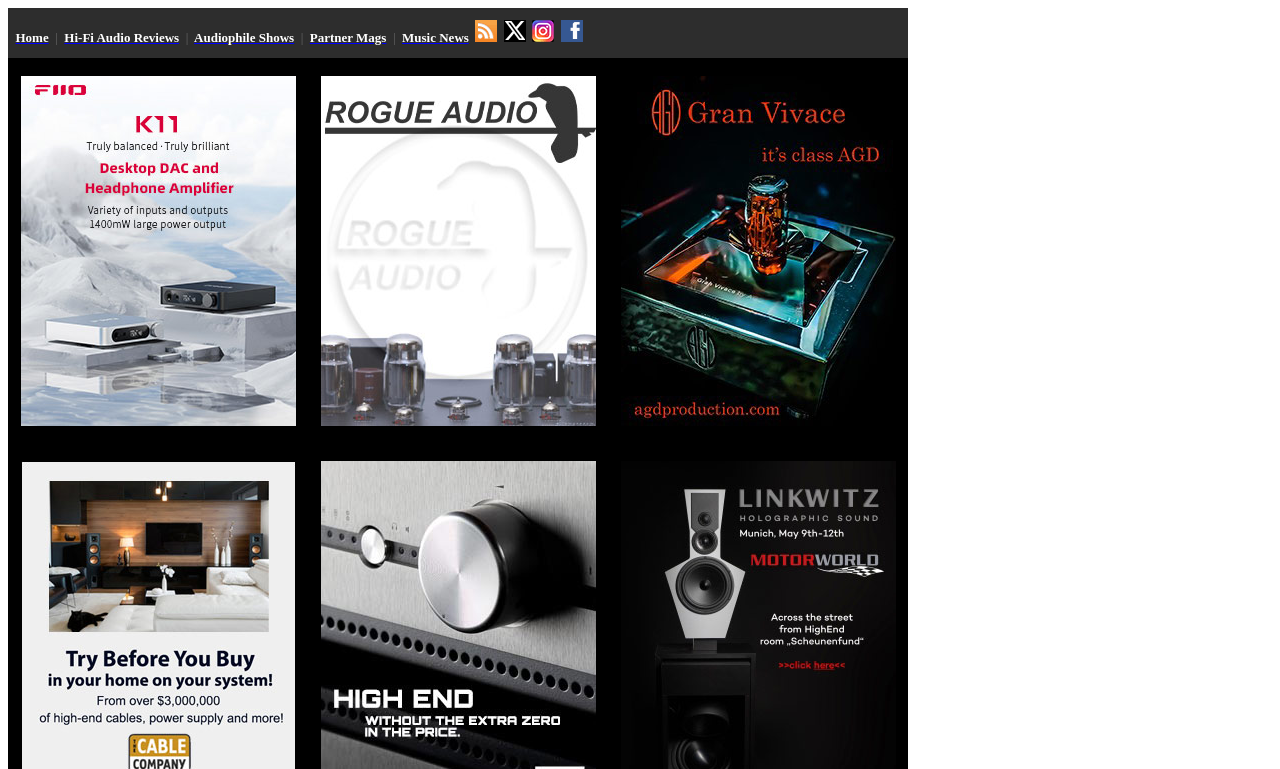Find and provide the bounding box coordinates for the UI element described with: "Audiophile Shows".

[0.152, 0.039, 0.23, 0.059]